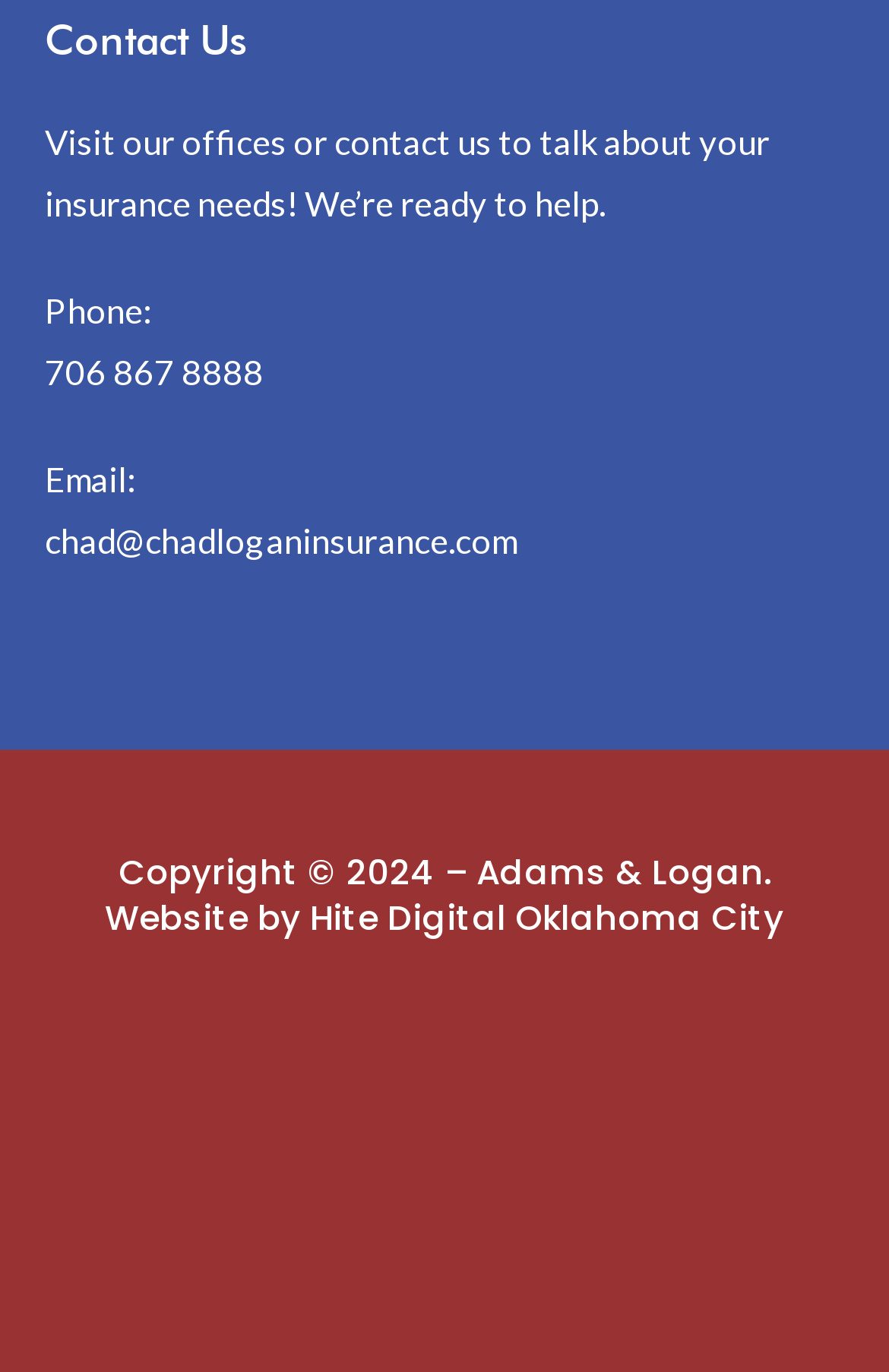What is the email address to contact?
Please answer the question with as much detail as possible using the screenshot.

I found the email address by looking at the text 'Email:' and the link next to it, which is 'chad@chadloganinsurance.com'.